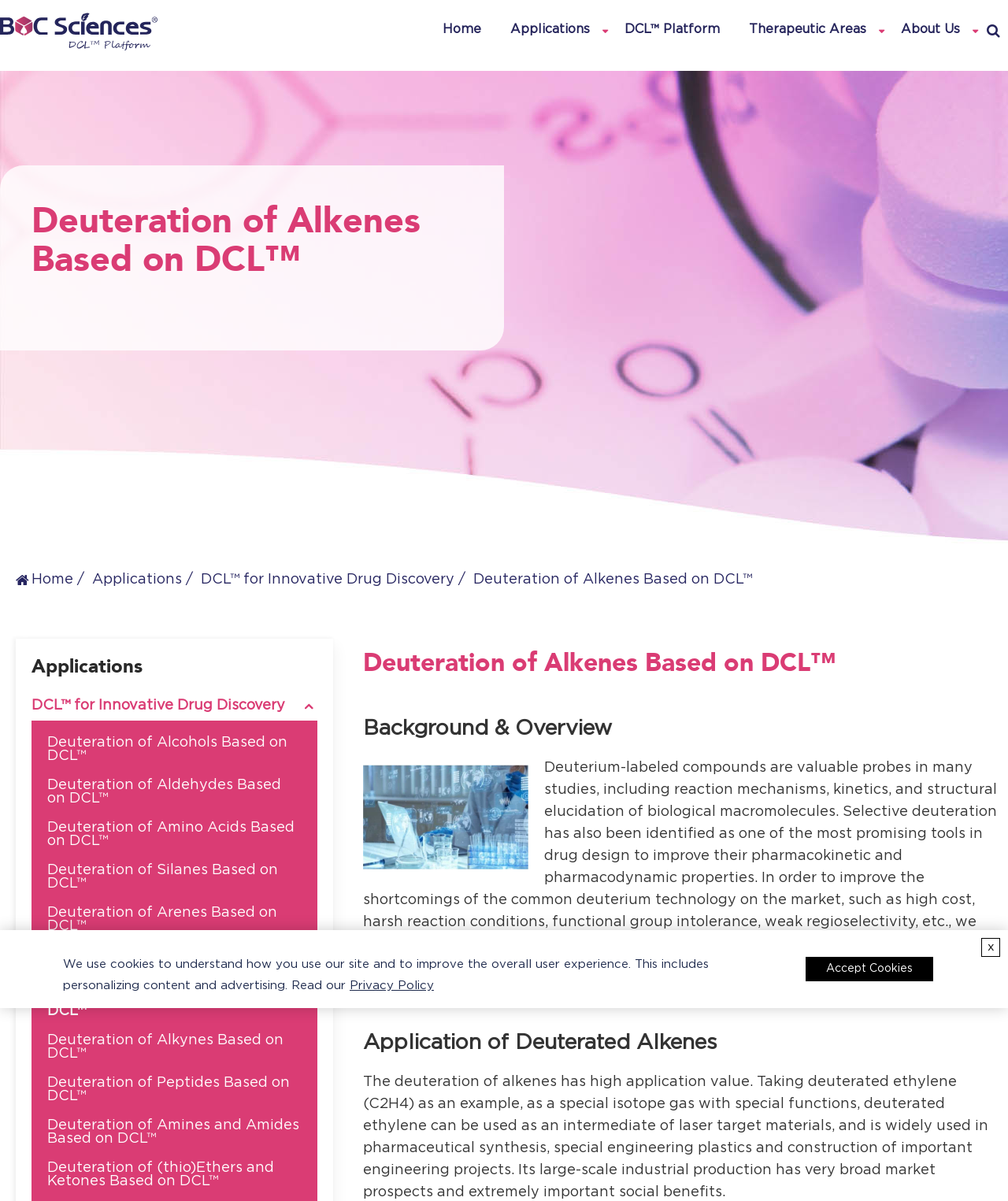Refer to the screenshot and answer the following question in detail:
What is the purpose of deuterated ethylene?

According to the webpage, deuterated ethylene (C2H4) can be used as an intermediate of laser target materials, and is also used in pharmaceutical synthesis, special engineering plastics, and construction of important engineering projects.